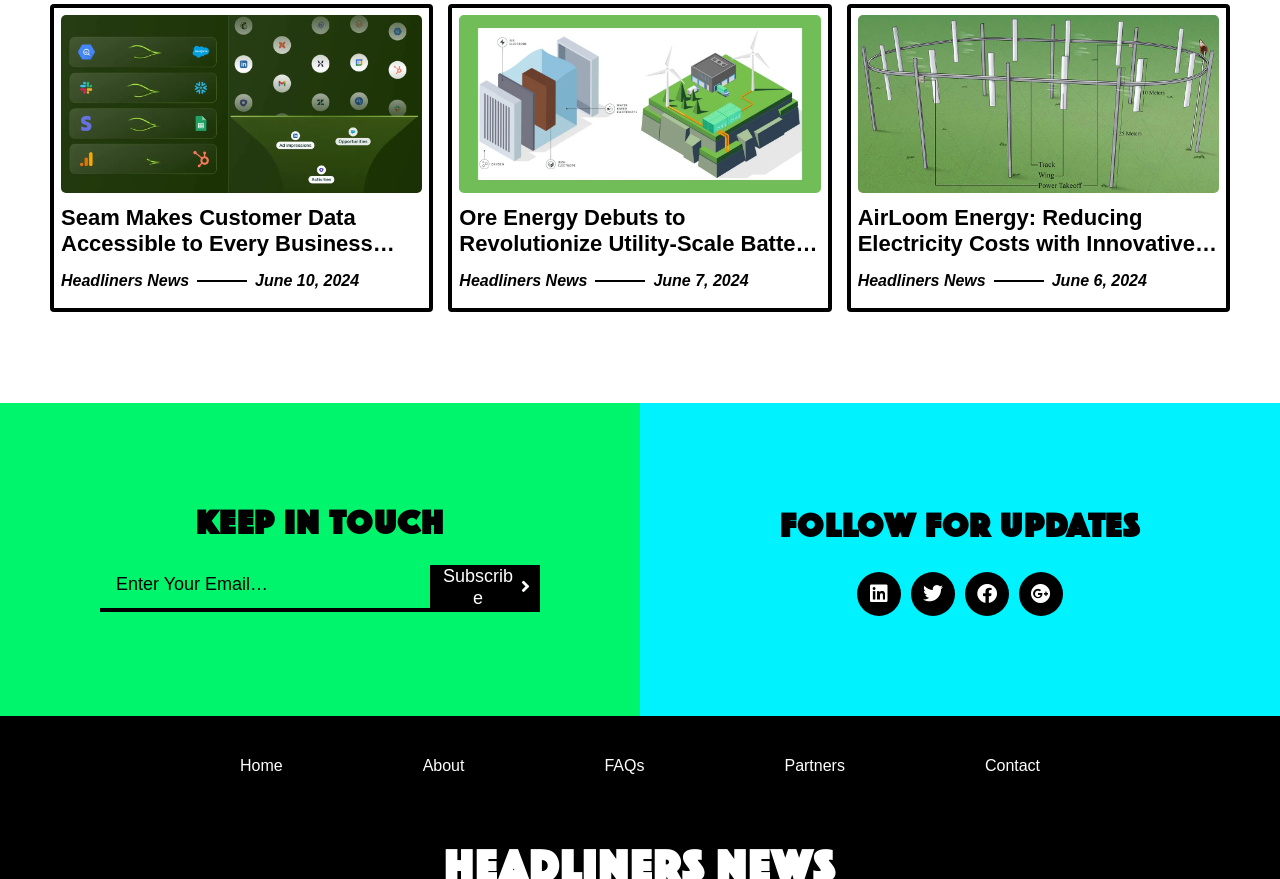Please determine the bounding box coordinates of the element's region to click for the following instruction: "Visit the About page".

[0.33, 0.859, 0.363, 0.881]